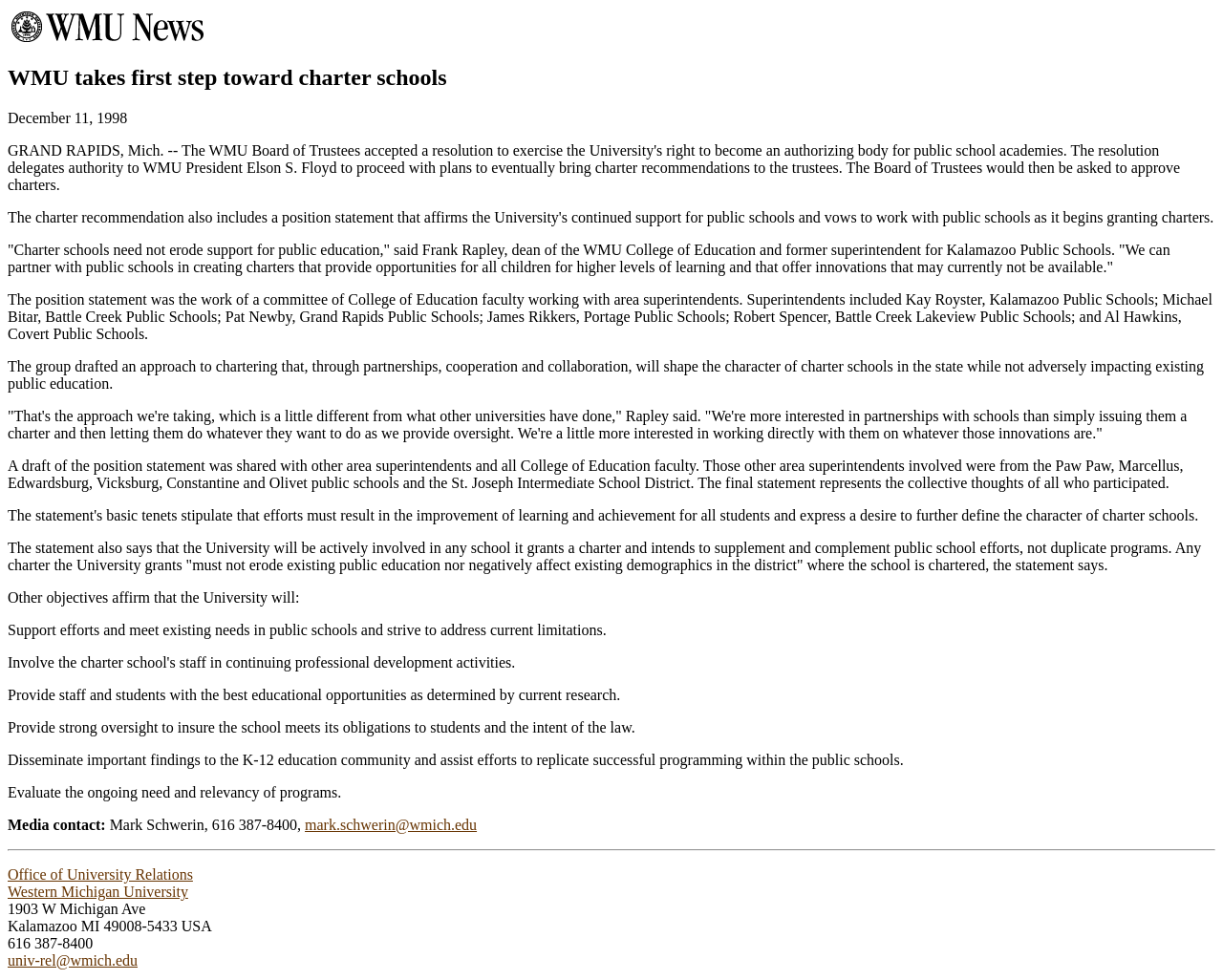Bounding box coordinates are given in the format (top-left x, top-left y, bottom-right x, bottom-right y). All values should be floating point numbers between 0 and 1. Provide the bounding box coordinate for the UI element described as: mark.schwerin@wmich.edu

[0.249, 0.833, 0.39, 0.85]